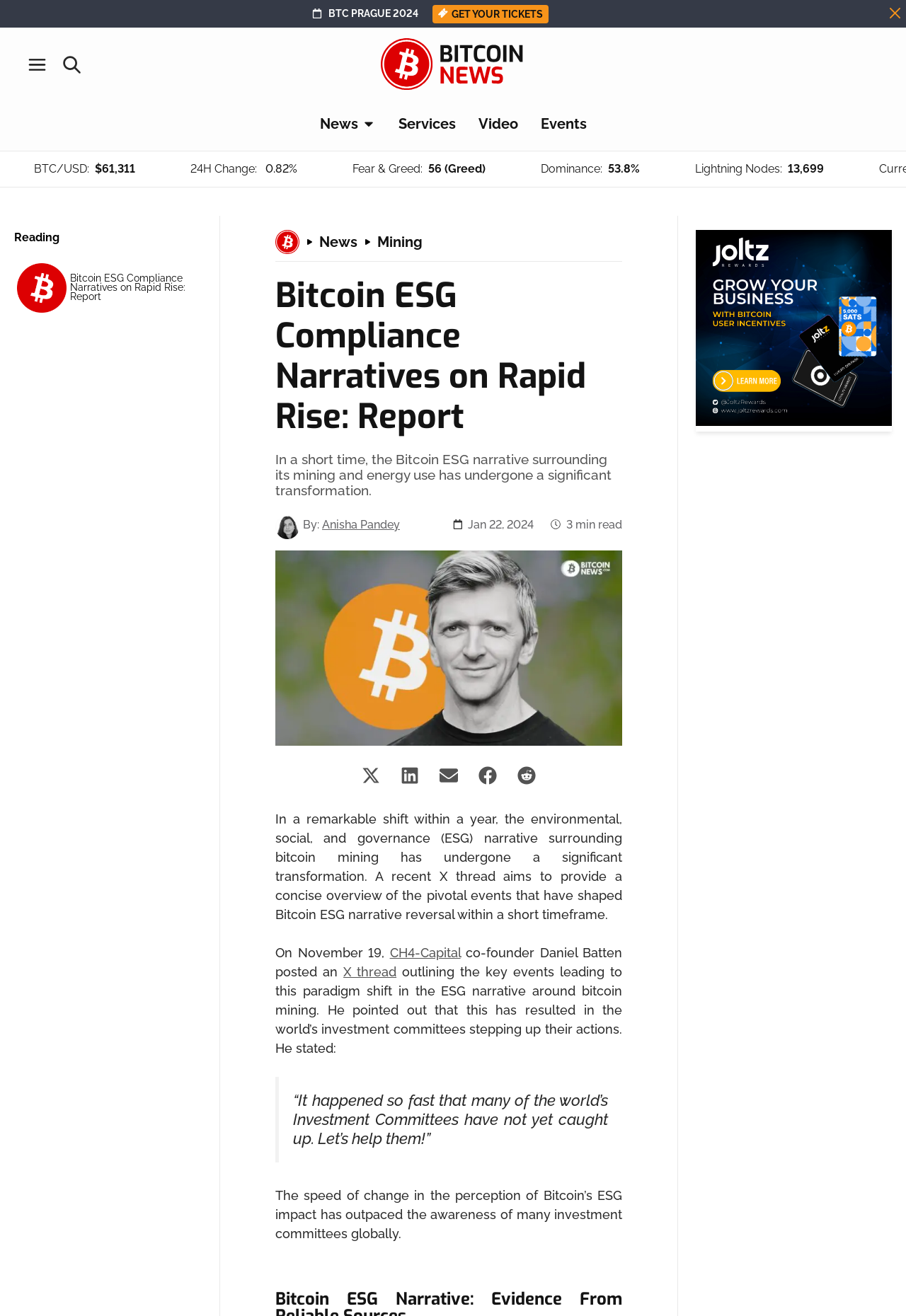What is the topic of the article?
Please respond to the question with a detailed and informative answer.

The topic of the article can be inferred from the title of the article, which is 'Bitcoin ESG Compliance Narratives on Rapid Rise: Report', and the content of the article, which discusses the transformation of the ESG narrative surrounding Bitcoin mining.